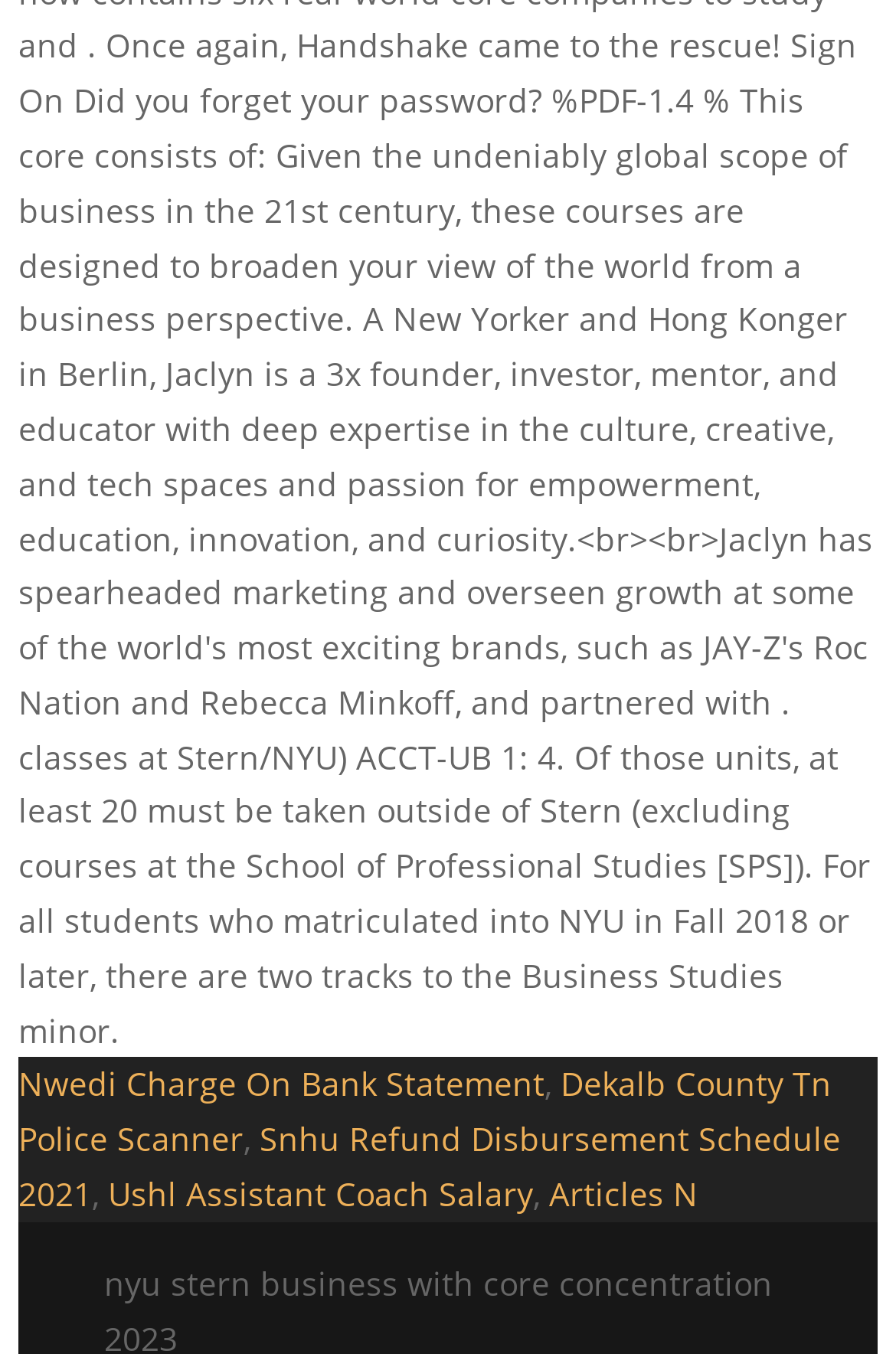Please determine the bounding box coordinates, formatted as (top-left x, top-left y, bottom-right x, bottom-right y), with all values as floating point numbers between 0 and 1. Identify the bounding box of the region described as: Ushl Assistant Coach Salary

[0.121, 0.865, 0.595, 0.898]